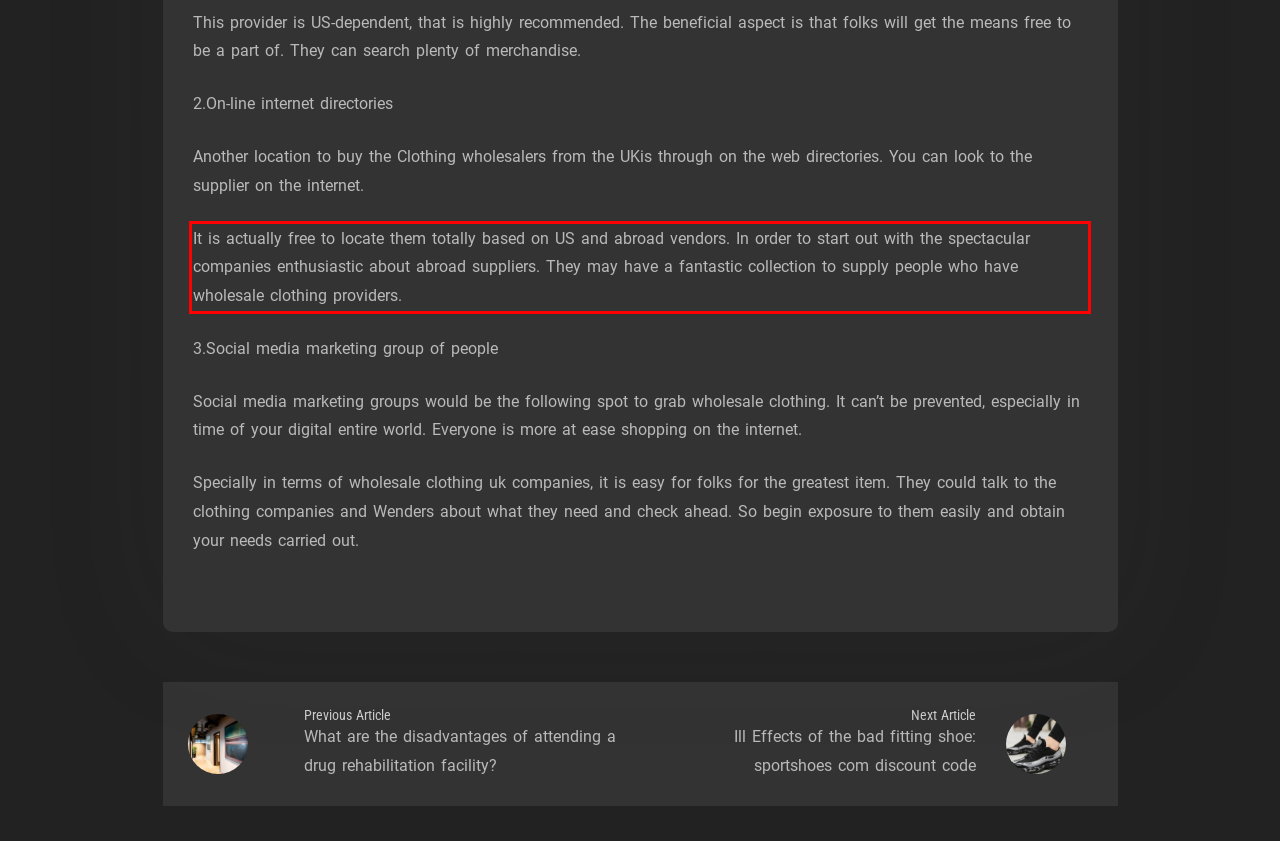You have a screenshot of a webpage, and there is a red bounding box around a UI element. Utilize OCR to extract the text within this red bounding box.

It is actually free to locate them totally based on US and abroad vendors. In order to start out with the spectacular companies enthusiastic about abroad suppliers. They may have a fantastic collection to supply people who have wholesale clothing providers.